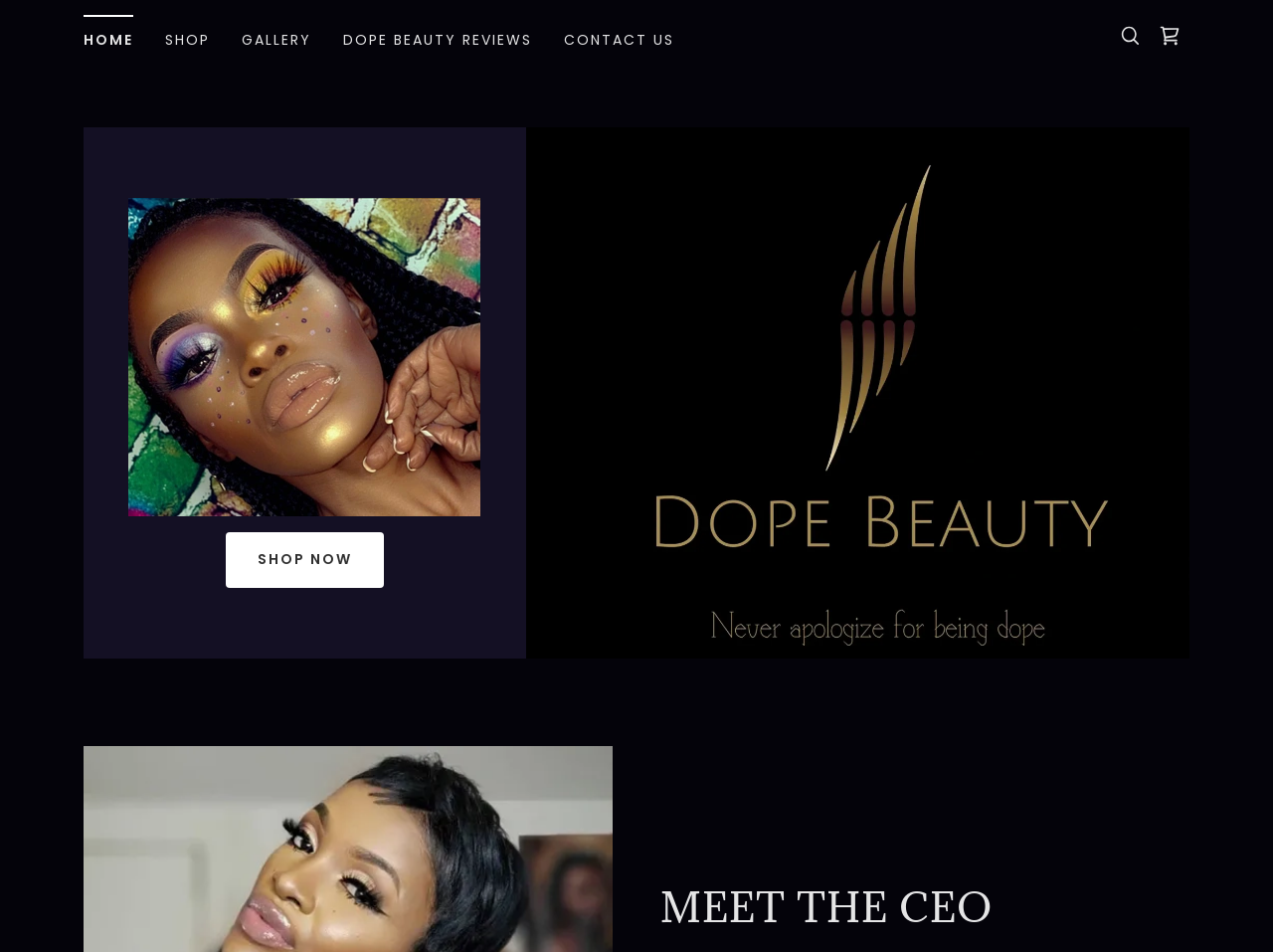What is the purpose of the 'SHOP NOW' button?
Answer the question with as much detail as you can, using the image as a reference.

The 'SHOP NOW' button is likely a call-to-action button that encourages users to start shopping on the website. Its position below the navigation bar and above the main content suggests that it is a prominent feature of the page.